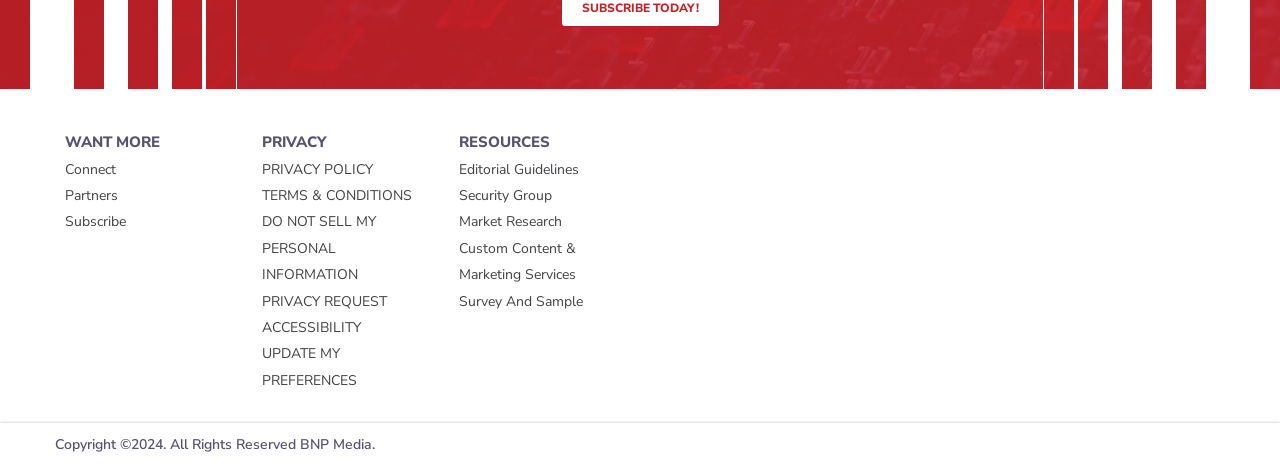Use a single word or phrase to answer the question: What is the second link under the 'RESOURCES' category?

Security Group